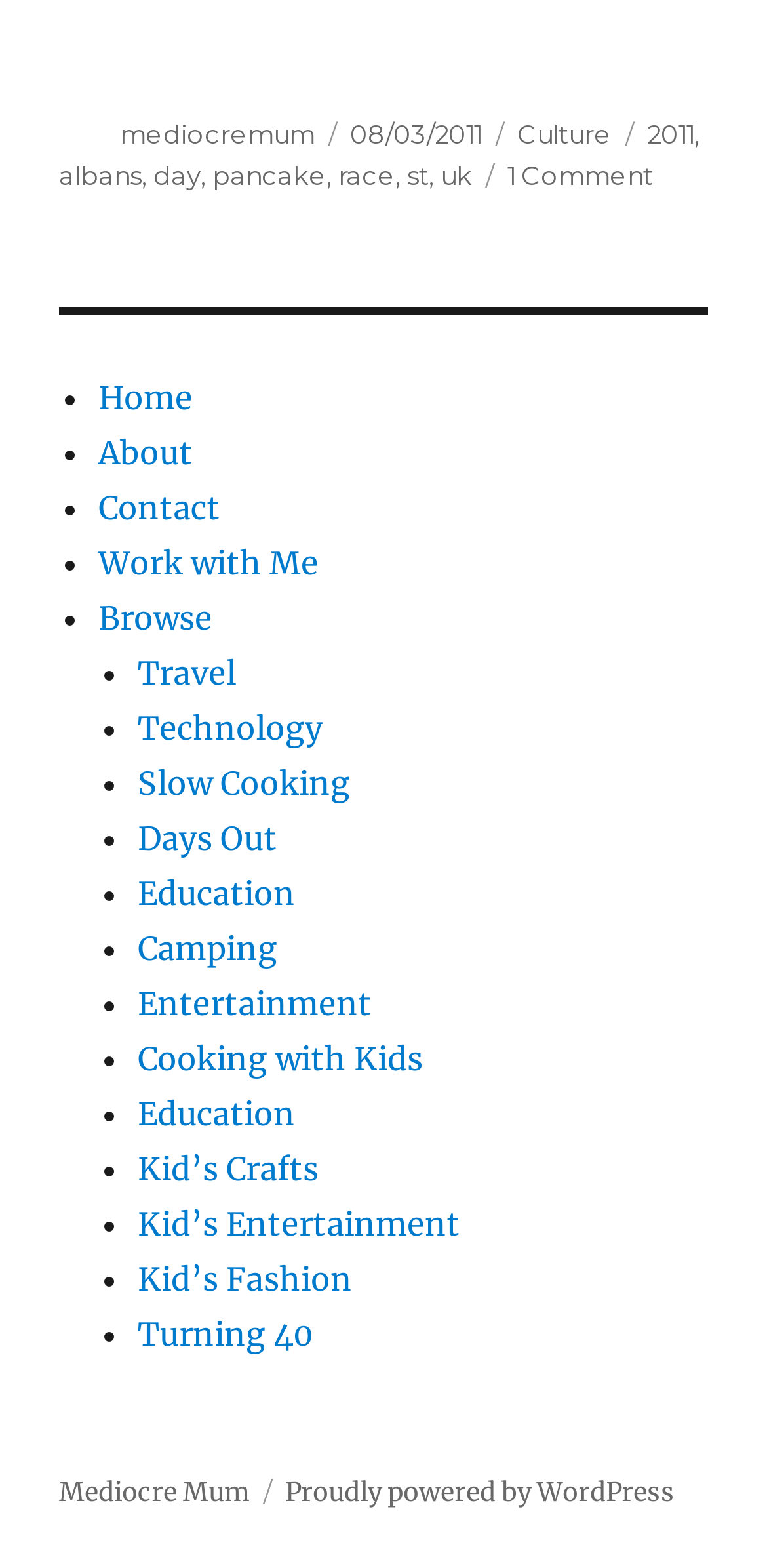Find the UI element described as: "Cooking with Kids" and predict its bounding box coordinates. Ensure the coordinates are four float numbers between 0 and 1, [left, top, right, bottom].

[0.179, 0.663, 0.551, 0.688]